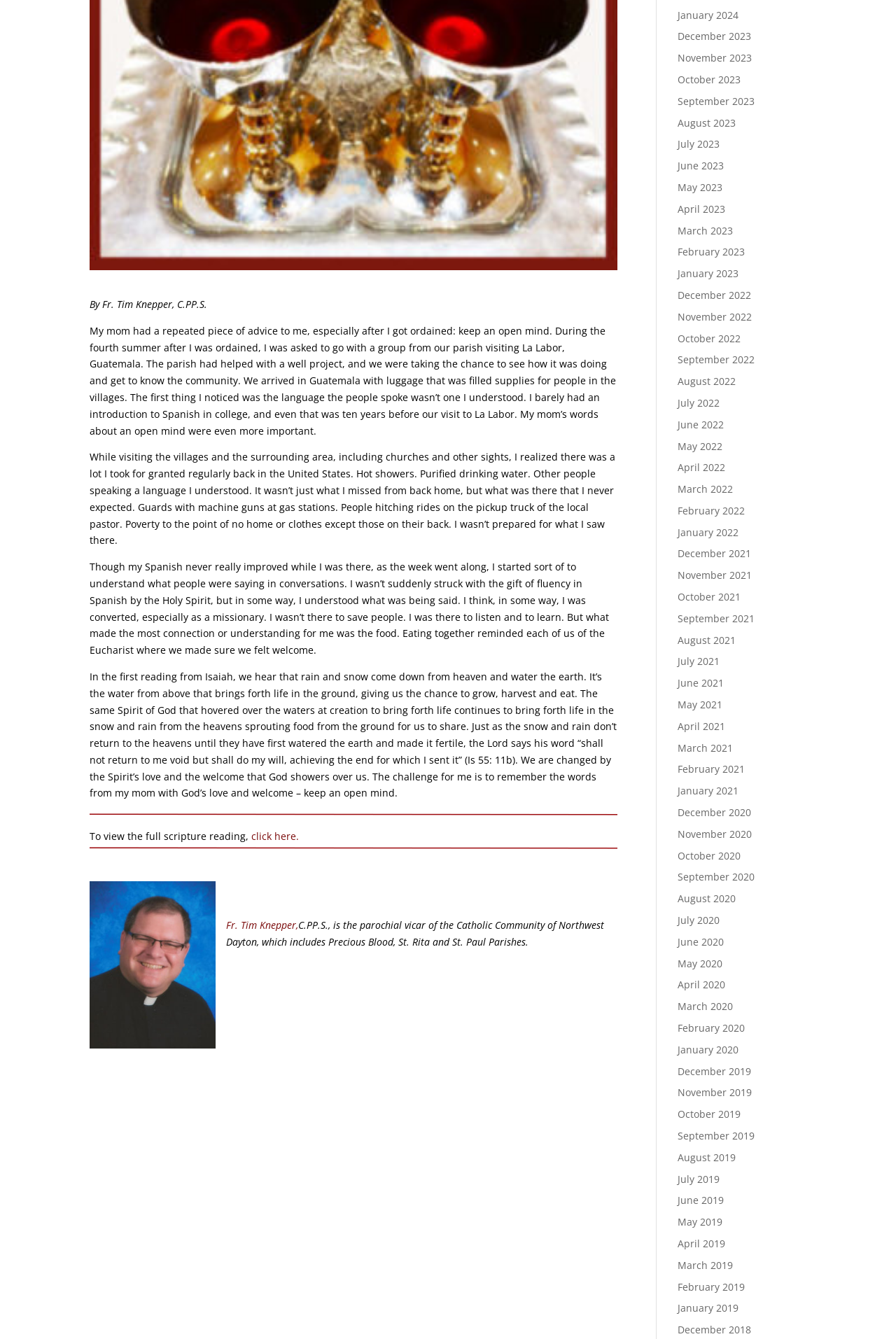Extract the bounding box of the UI element described as: "Real Dealz TV".

None